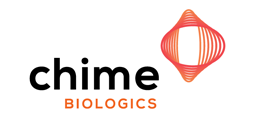What is the typography of the logo?
Using the image, provide a concise answer in one word or a short phrase.

Bold and clear